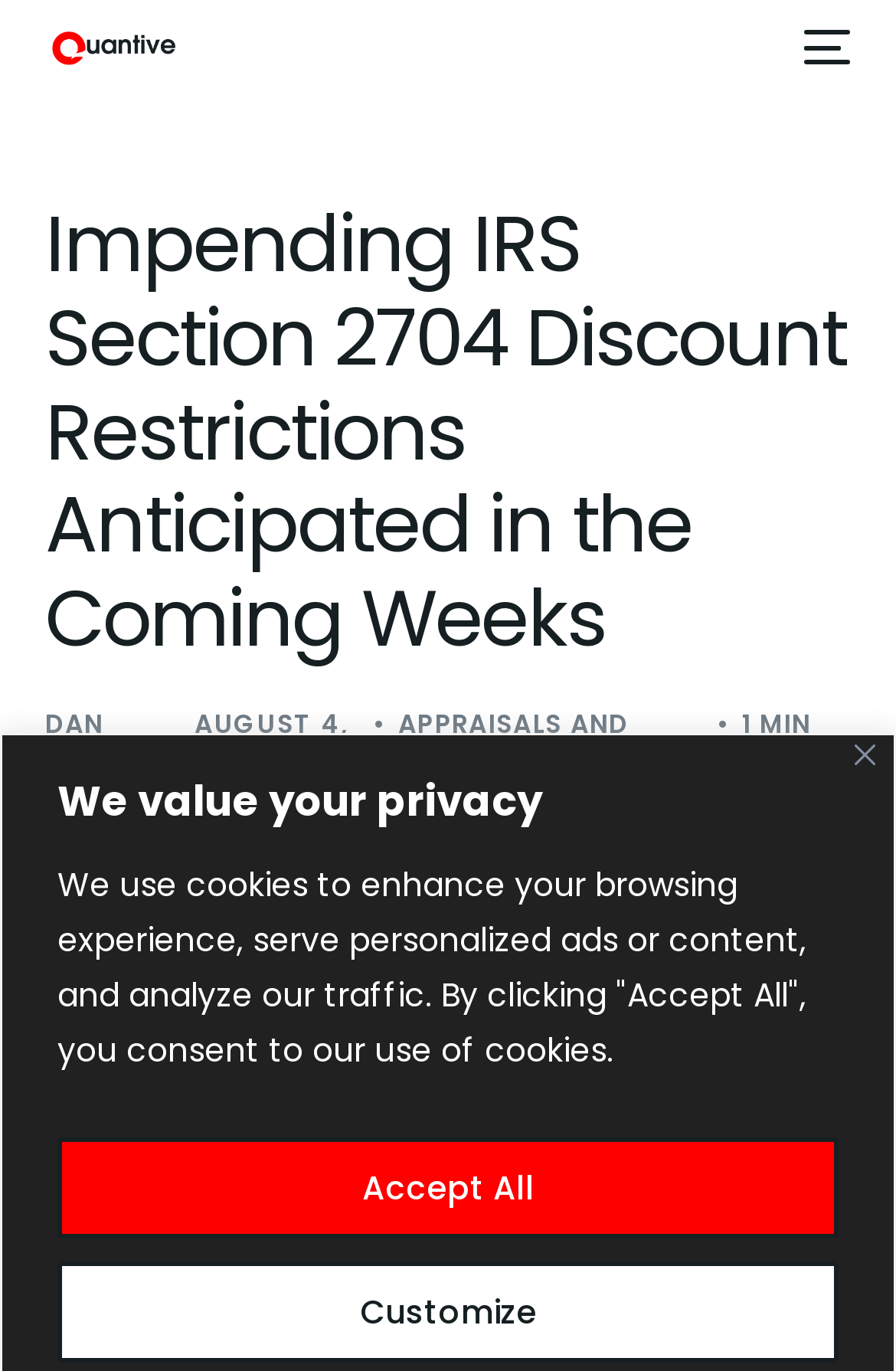Answer with a single word or phrase: 
Who is the author of the article?

DAN DORAN